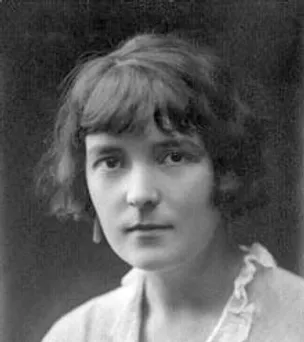How old was Katherine Mansfield when she passed away?
Provide a detailed answer to the question, using the image to inform your response.

The caption states that Katherine Mansfield passed away from tuberculosis in France on January 9, 1923, and since she was born on October 14, 1888, we can calculate her age at the time of death to be 34 years old.